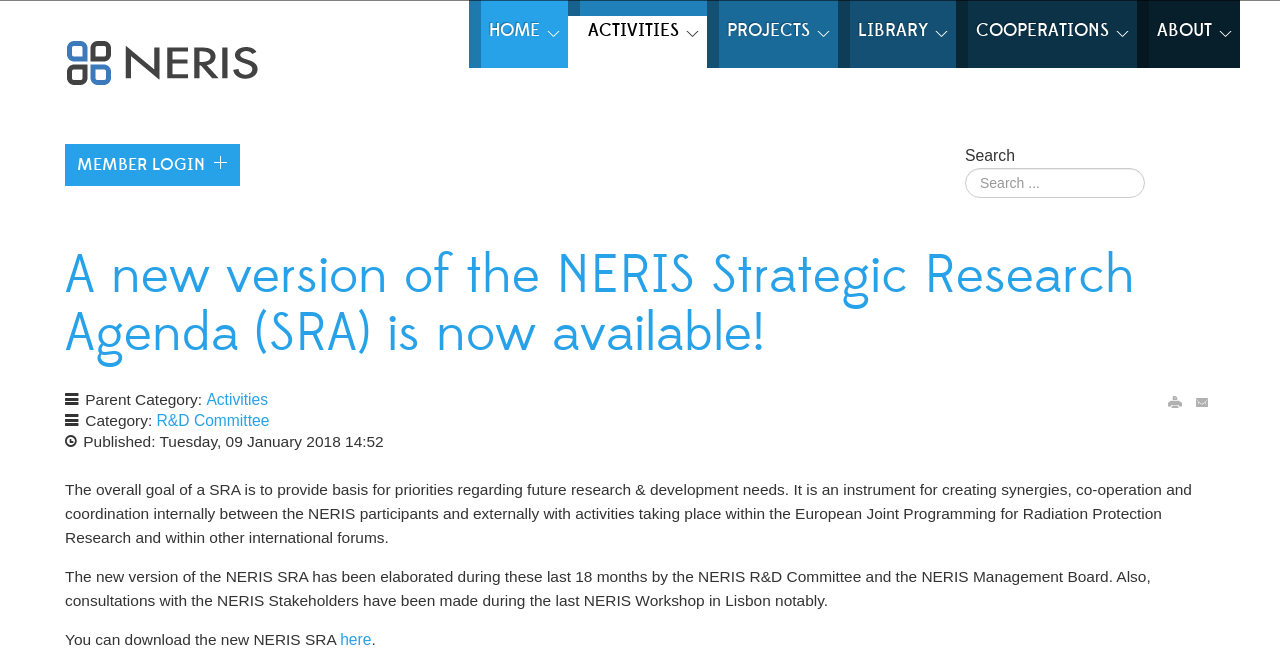Describe every aspect of the webpage comprehensively.

The webpage is about the European Nuclear and radiological Emergency management and Rehabilitation strategies Information website. At the top, there is a navigation menu with seven links: HOME, ACTIVITIES, PROJECTS, LIBRARY, COOPERATIONS, ABOUT, and MEMBER LOGIN. Below the navigation menu, there is a search bar with a "Search" label and a text box.

The main content of the webpage is an announcement about a new version of the NERIS Strategic Research Agenda (SRA) being available. The announcement is divided into several sections. The first section has a heading with a link to the announcement, and below it, there are two links to print and email the announcement.

The second section is a description list with three details. The first detail has a label "Parent Category:" and a link to "Activities". The second detail has a label "Category:" and a link to "R&D Committee". The third detail has a label with a published date and time.

The third section is a paragraph of text explaining the overall goal of a SRA. The fourth section is another paragraph of text describing the process of elaborating the new version of the NERIS SRA. The fifth section is a sentence with a link to download the new NERIS SRA.

Overall, the webpage has a simple layout with a navigation menu at the top, a search bar below, and the main content divided into sections with headings, links, and paragraphs of text.